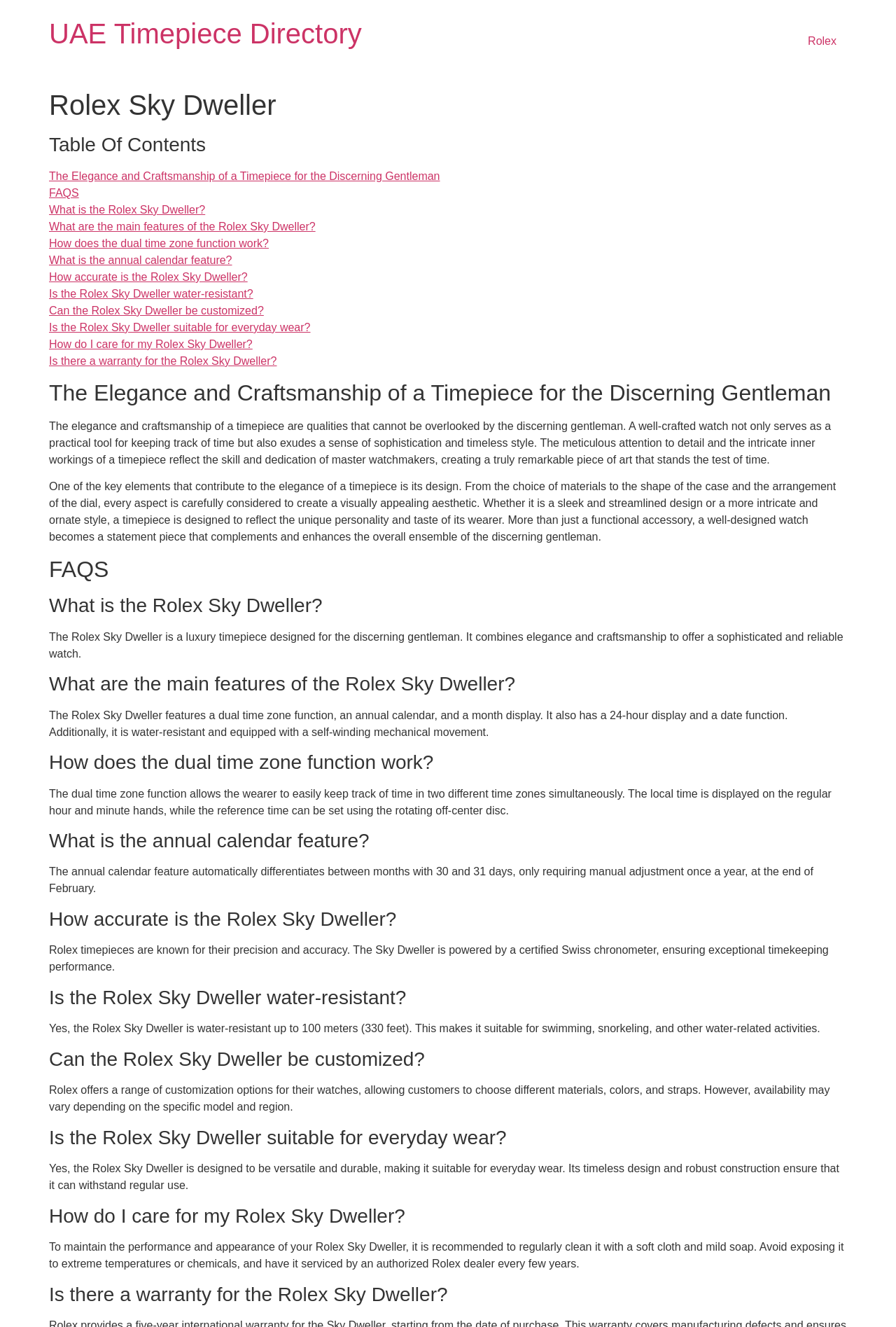Please find the bounding box coordinates (top-left x, top-left y, bottom-right x, bottom-right y) in the screenshot for the UI element described as follows: Contact

None